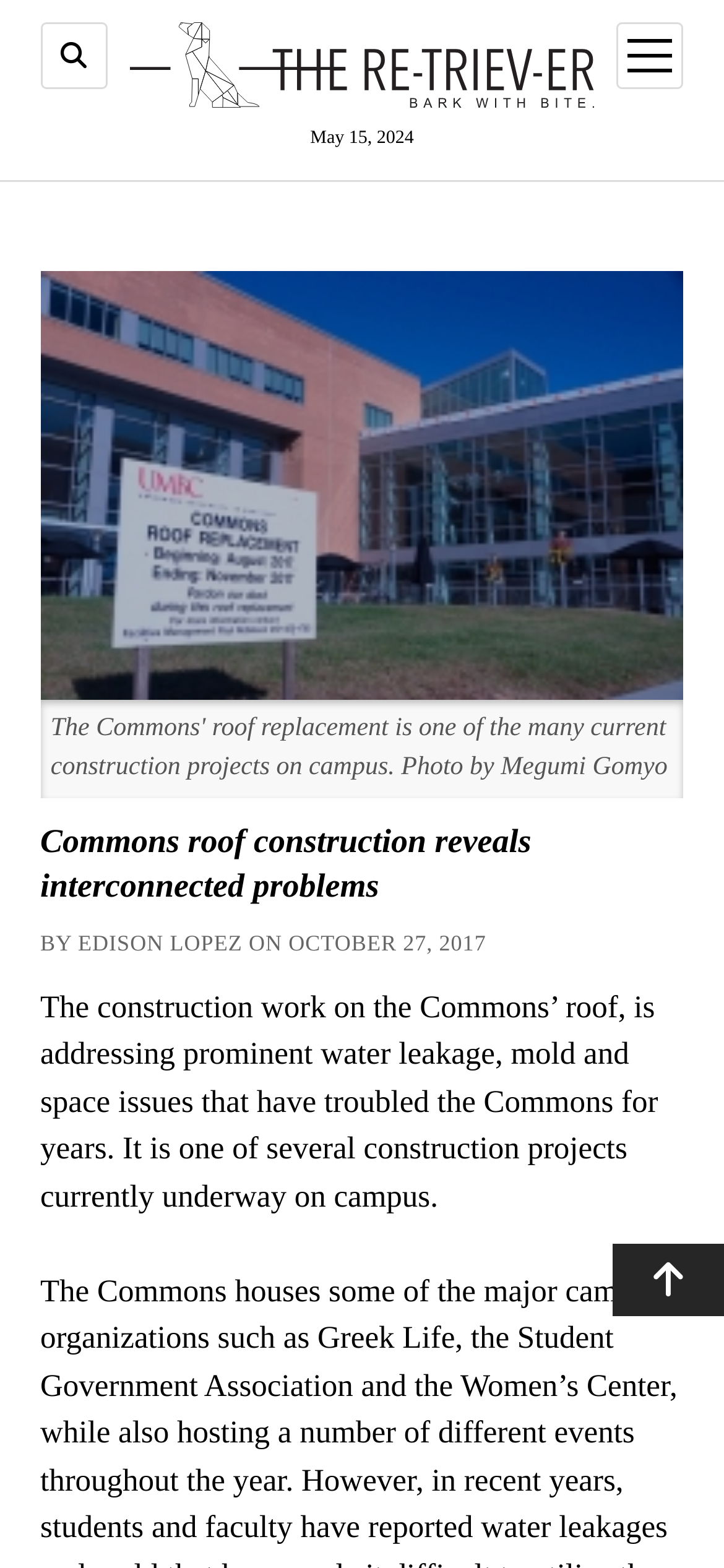Provide a one-word or short-phrase answer to the question:
What is the author of the article?

Edison Lopez